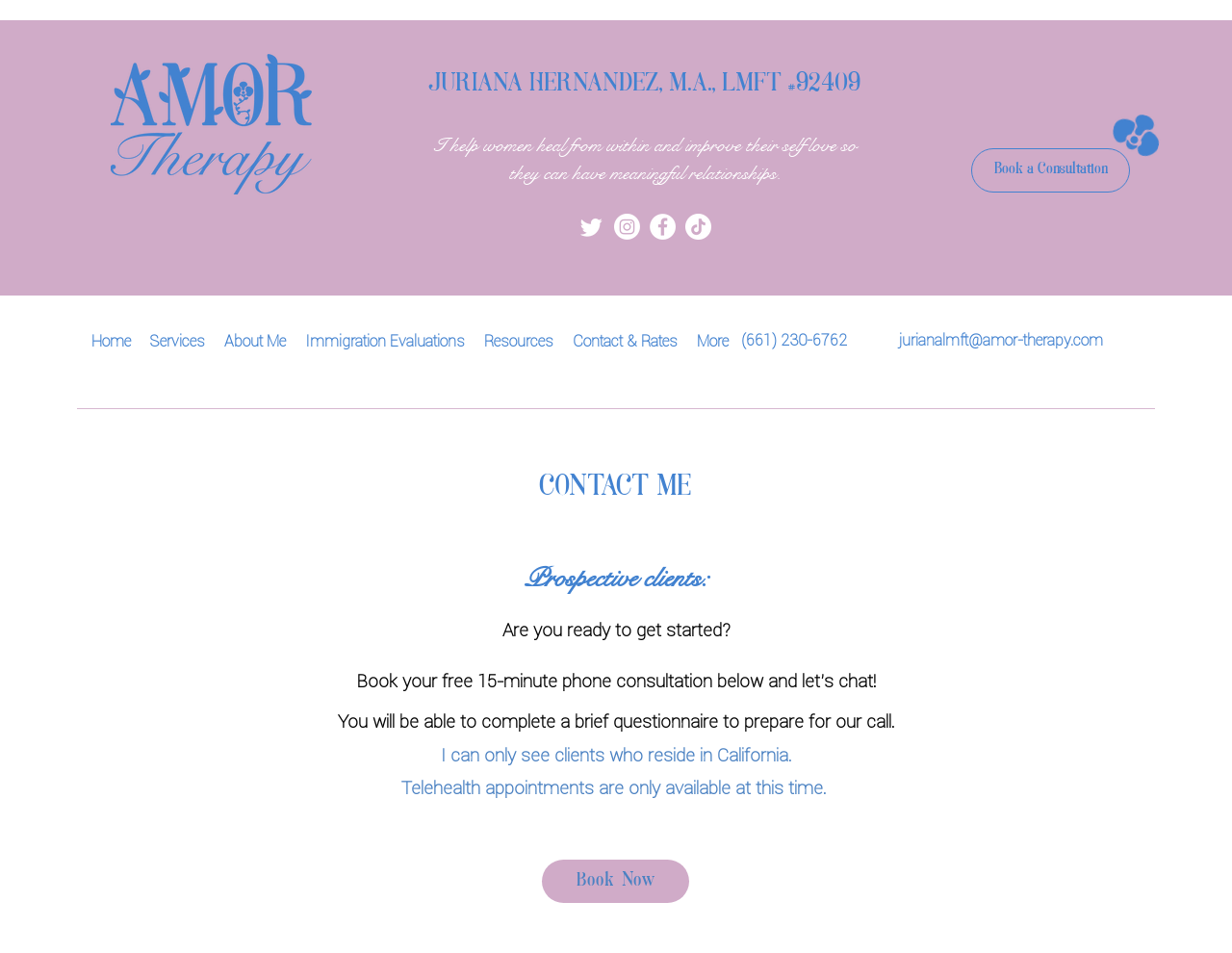Find the bounding box coordinates for the UI element whose description is: "Book a Consultation". The coordinates should be four float numbers between 0 and 1, in the format [left, top, right, bottom].

[0.788, 0.156, 0.917, 0.202]